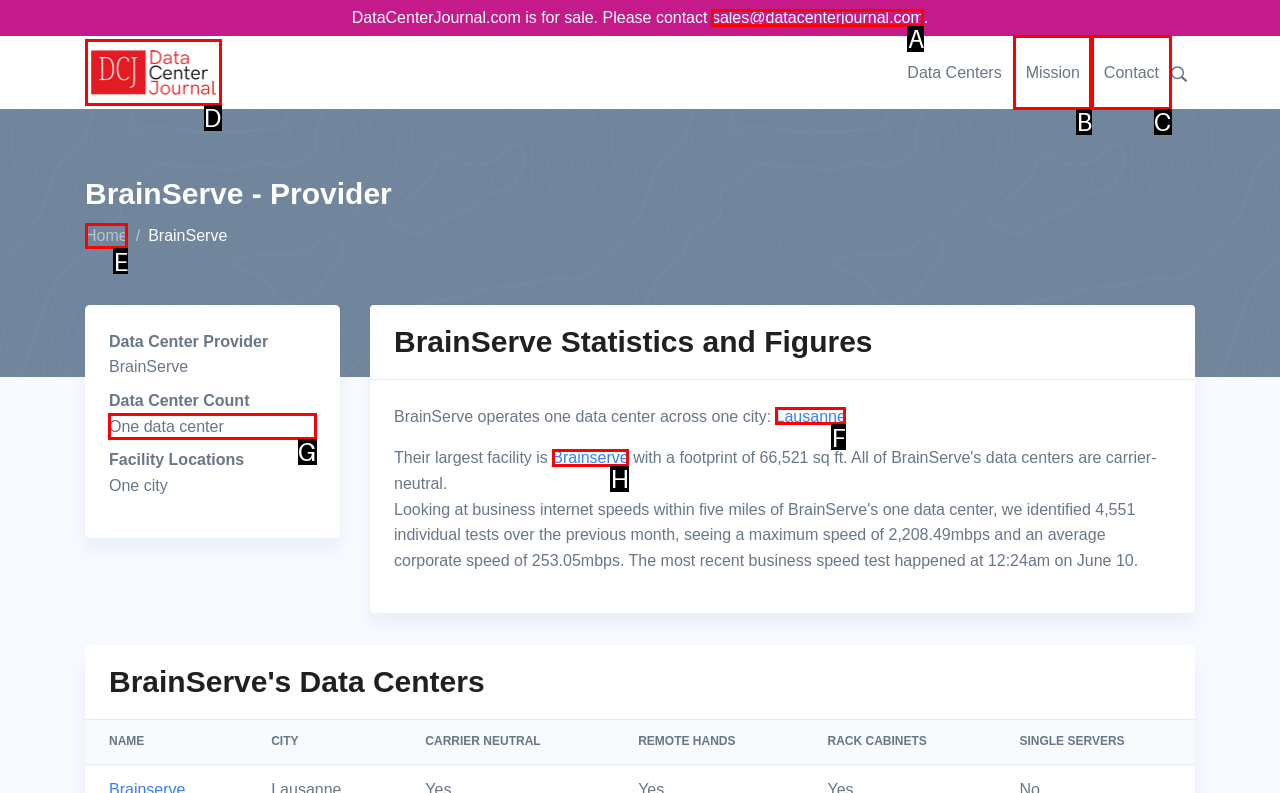Which HTML element should be clicked to complete the following task: View BrainServe's data center details?
Answer with the letter corresponding to the correct choice.

G